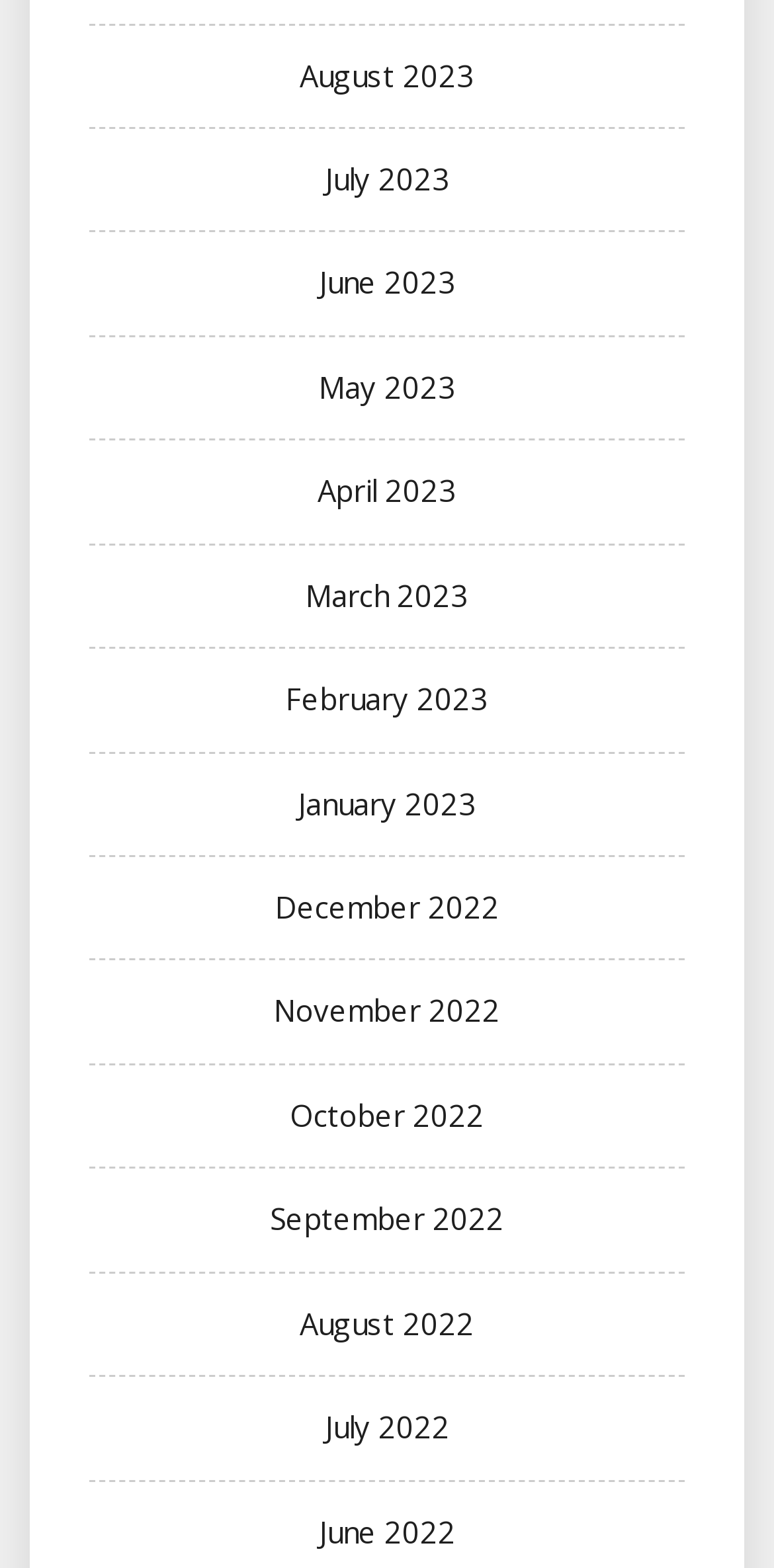Identify the bounding box coordinates for the region of the element that should be clicked to carry out the instruction: "Go to July 2022". The bounding box coordinates should be four float numbers between 0 and 1, i.e., [left, top, right, bottom].

[0.419, 0.897, 0.581, 0.923]